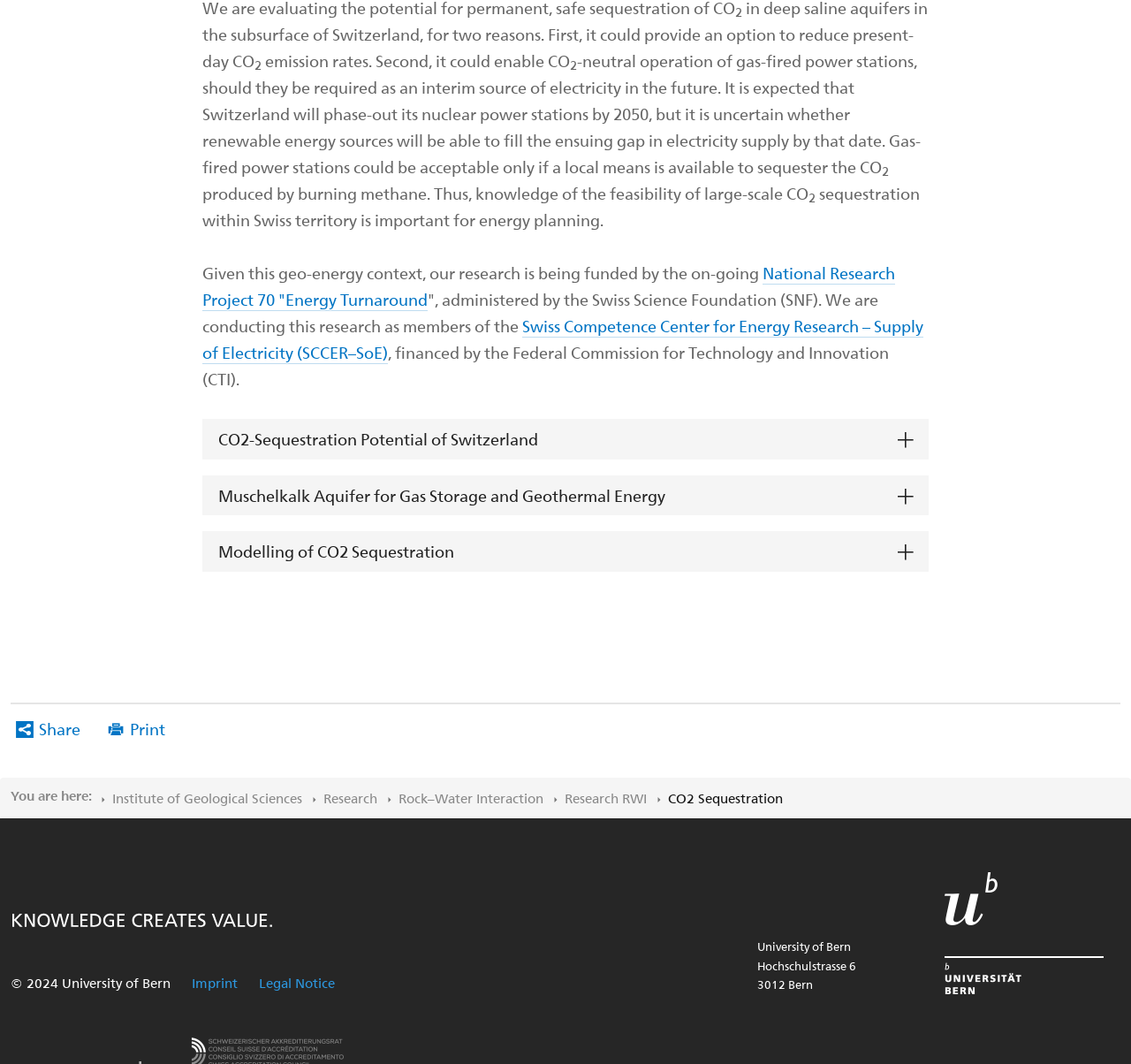Please identify the bounding box coordinates of the element I need to click to follow this instruction: "View Twitter profile".

None